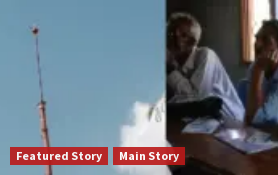Using the information shown in the image, answer the question with as much detail as possible: What is the focus of the community meeting on the right?

The image shows a glimpse into a community meeting where participants are engaged in discussion, emphasizing the importance of local involvement in addressing climate issues, which is a crucial aspect of climate change awareness initiatives.